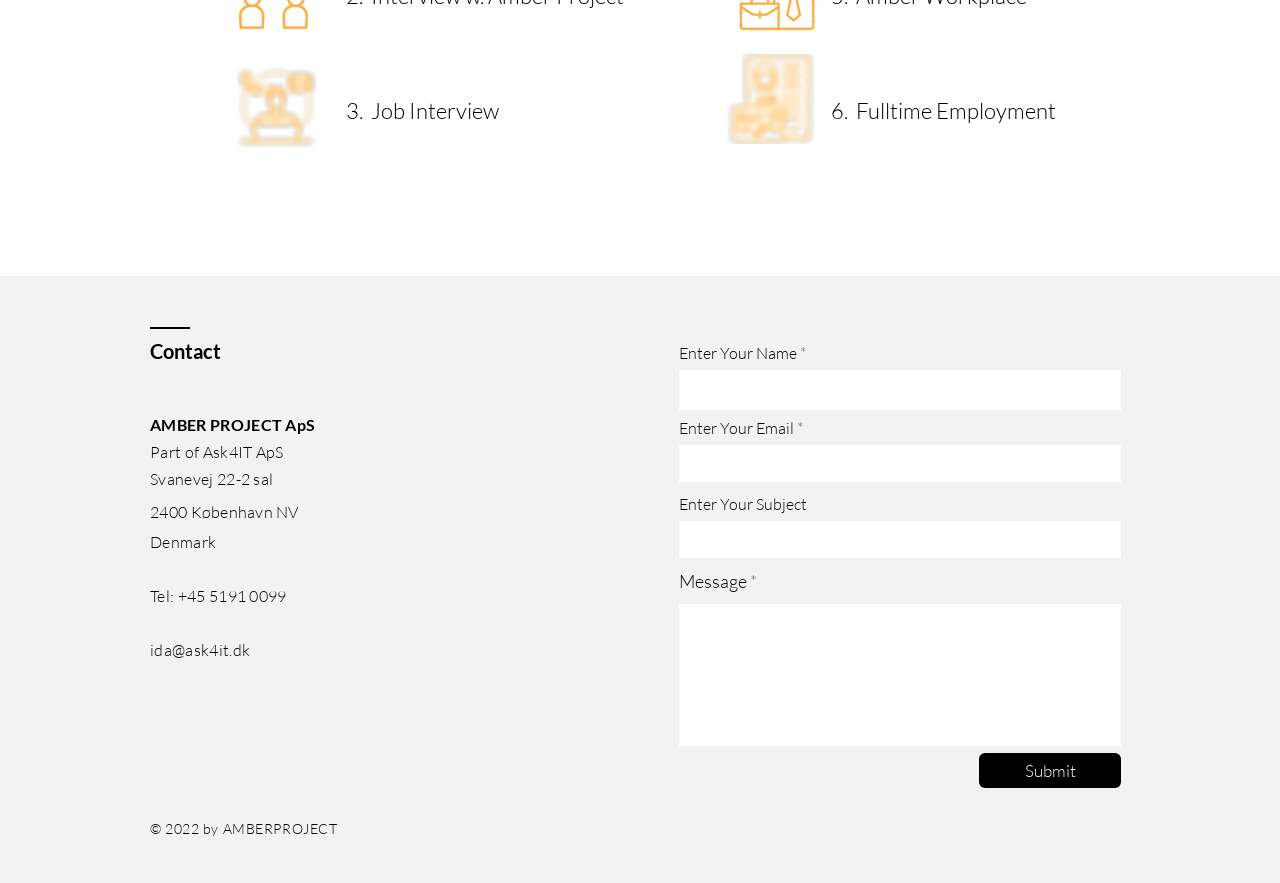How many textboxes are there for user input?
Provide a one-word or short-phrase answer based on the image.

4